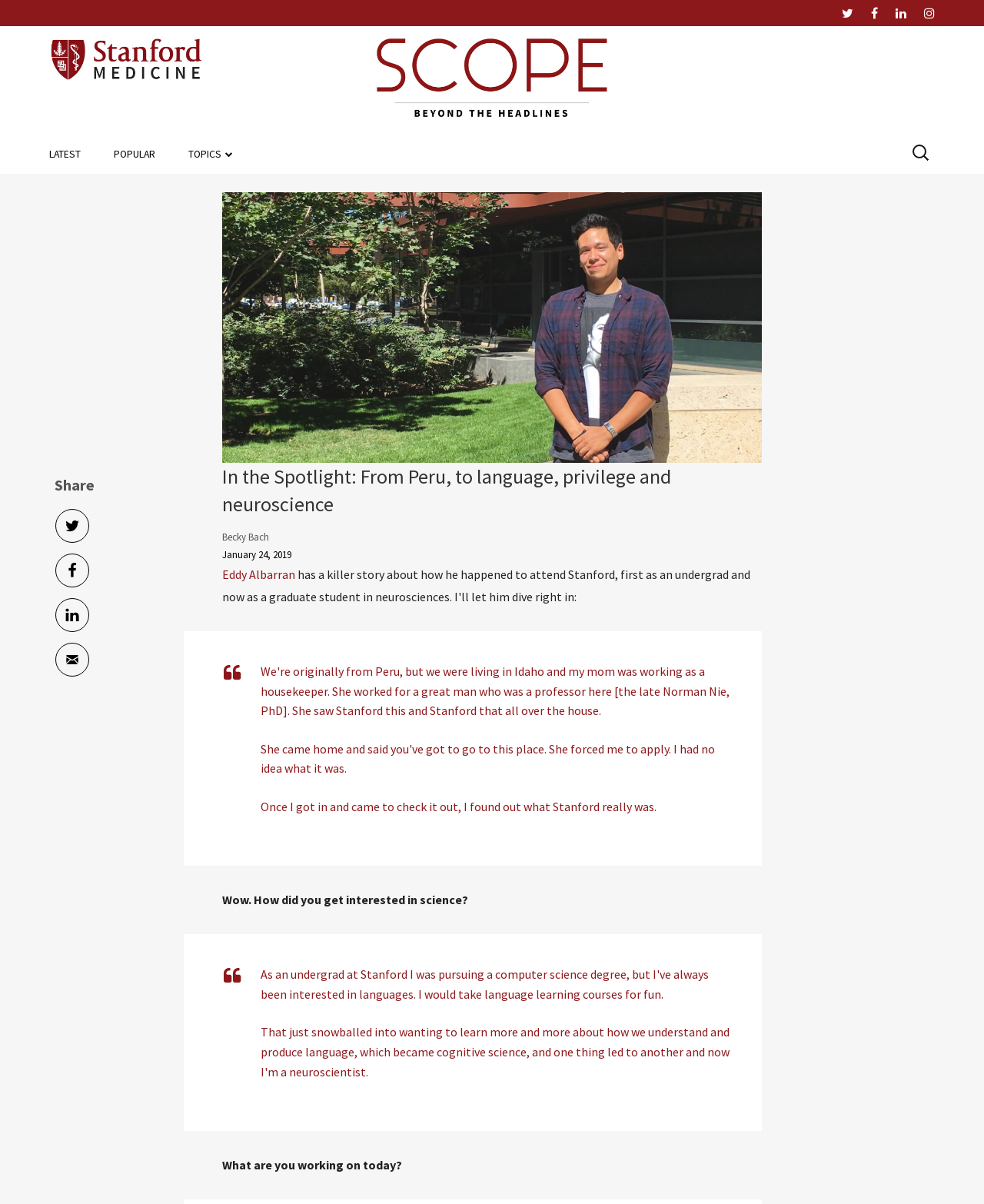What is the name of the person featured in the spotlight?
Make sure to answer the question with a detailed and comprehensive explanation.

I found the answer by looking at the image with the description 'Eddy Albarran' and the heading 'In the Spotlight: From Peru, to language, privilege and neuroscience' which suggests that Eddy Albarran is the person being featured.